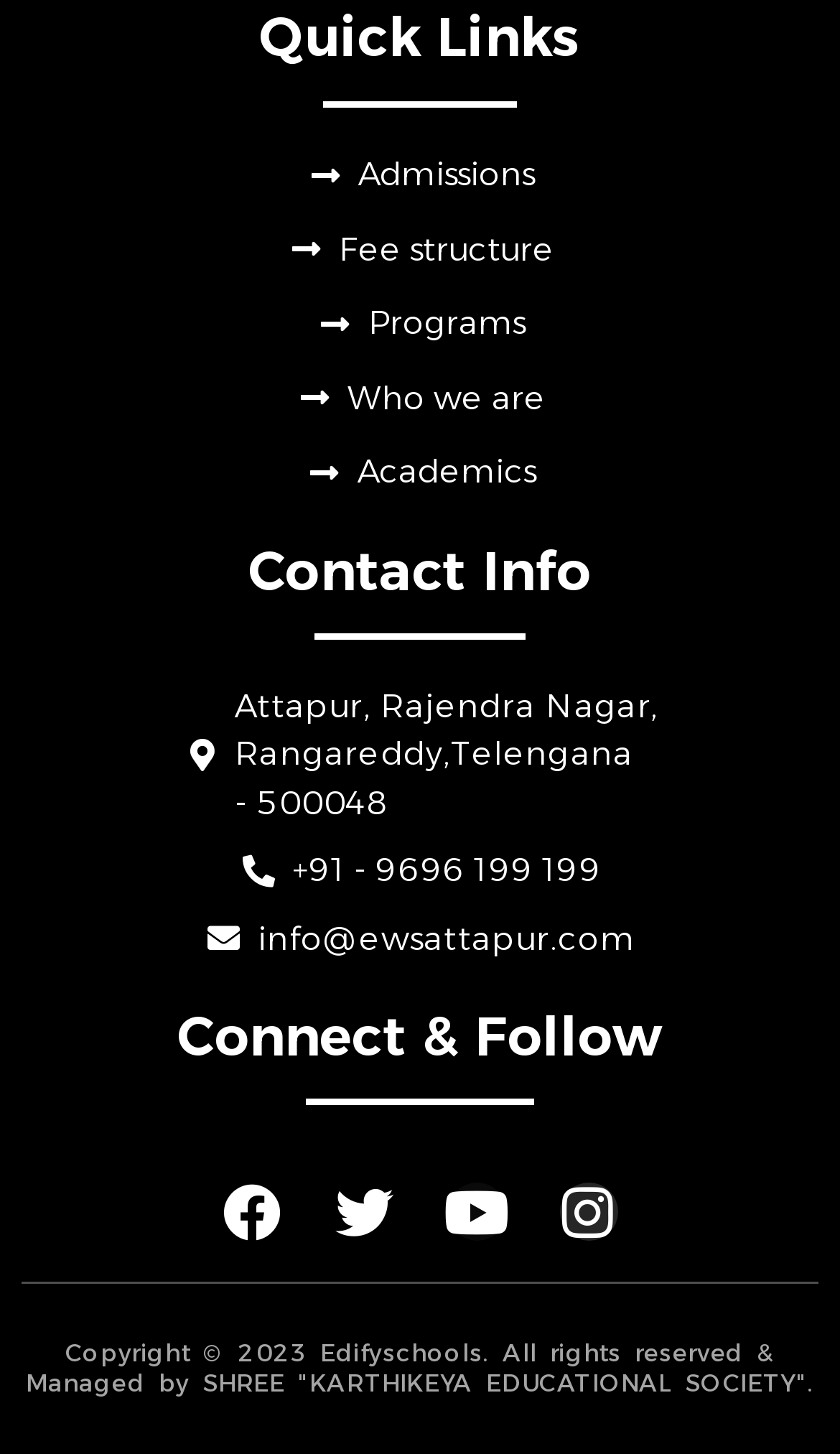Pinpoint the bounding box coordinates of the element to be clicked to execute the instruction: "Follow on Facebook".

[0.265, 0.813, 0.335, 0.853]